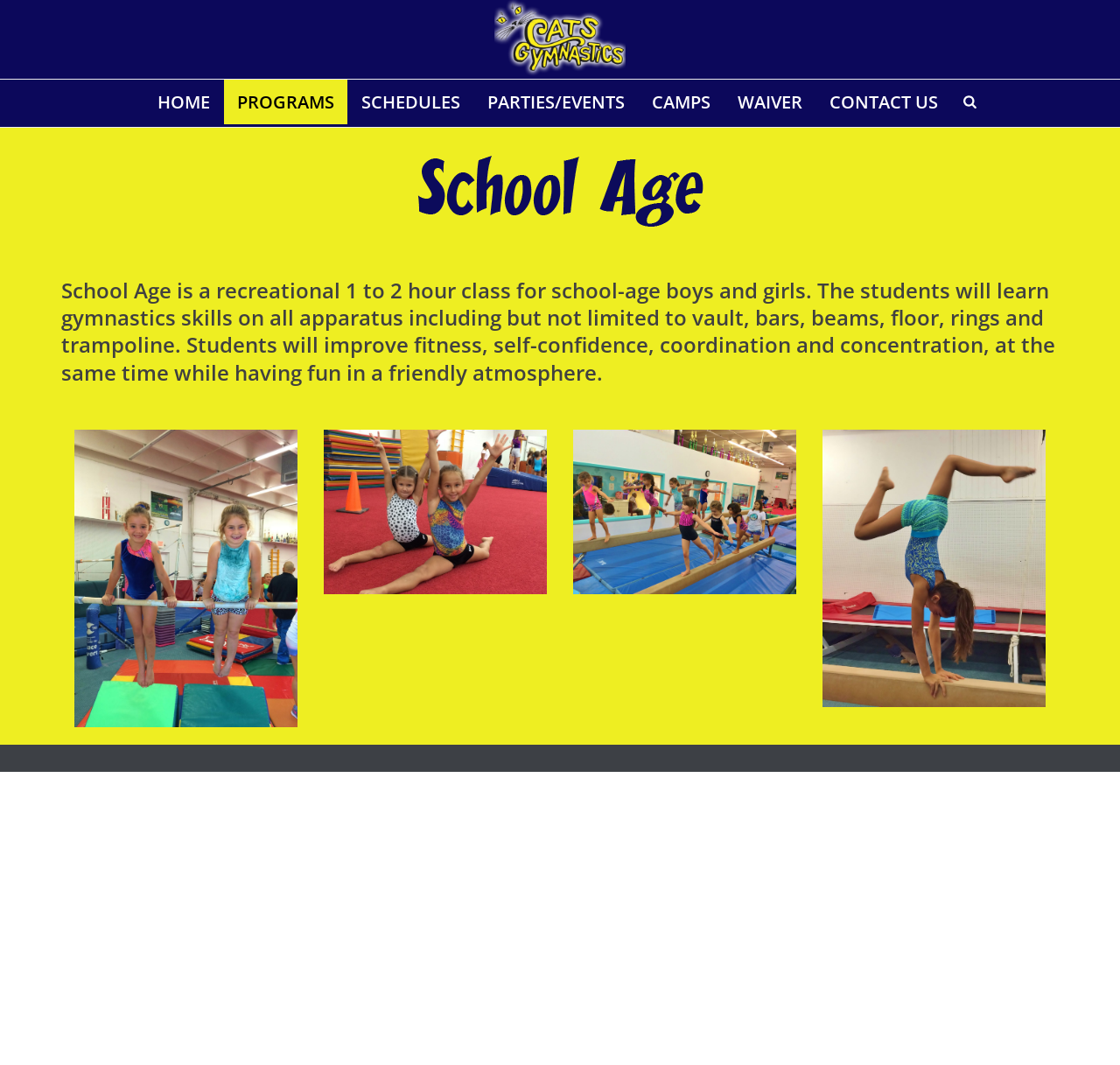How many links are there in the navigation menu?
Look at the image and respond with a one-word or short-phrase answer.

8